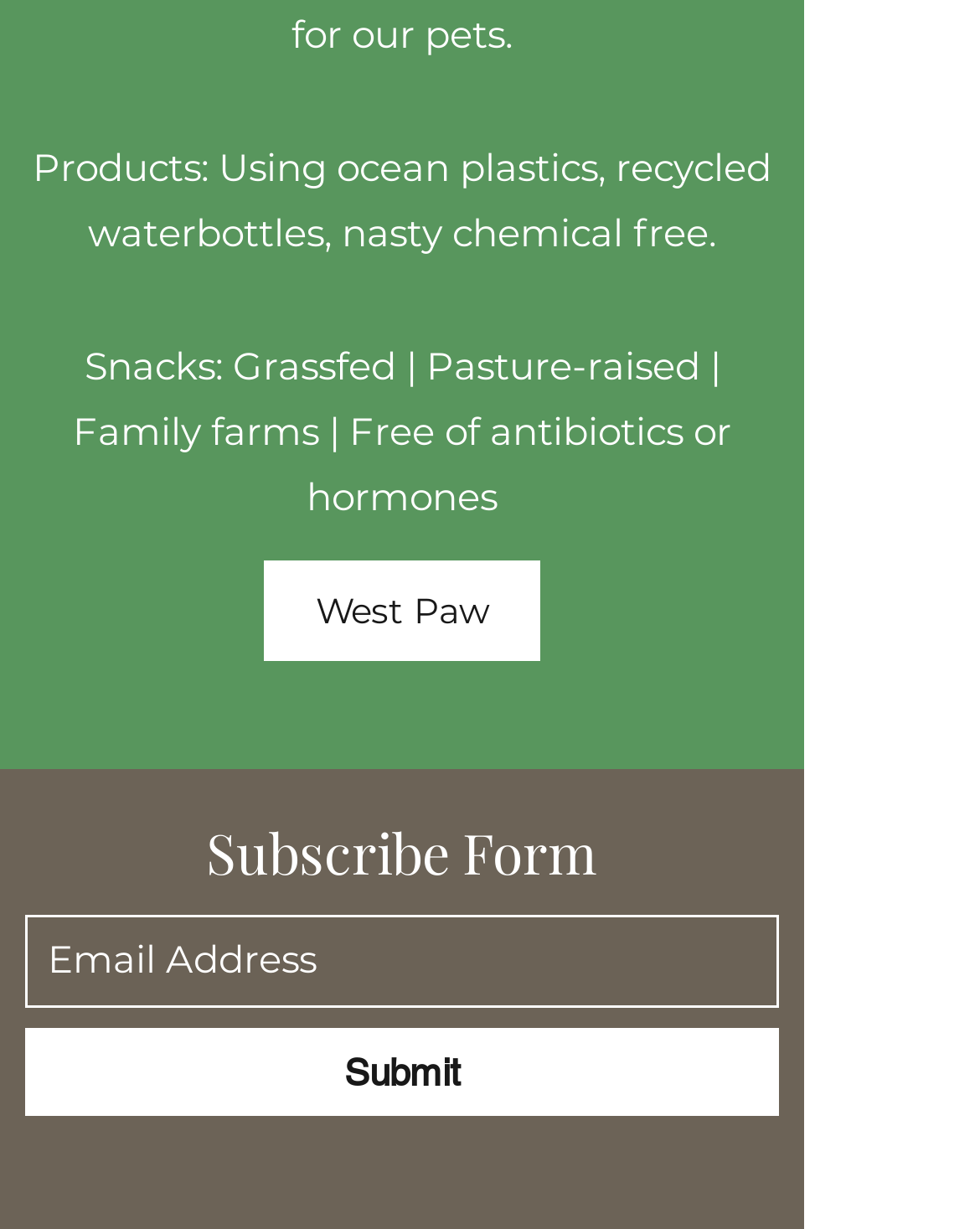Given the element description, predict the bounding box coordinates in the format (top-left x, top-left y, bottom-right x, bottom-right y), using floating point numbers between 0 and 1: aria-label="Email Address" name="email" placeholder="Email Address"

[0.026, 0.745, 0.795, 0.819]